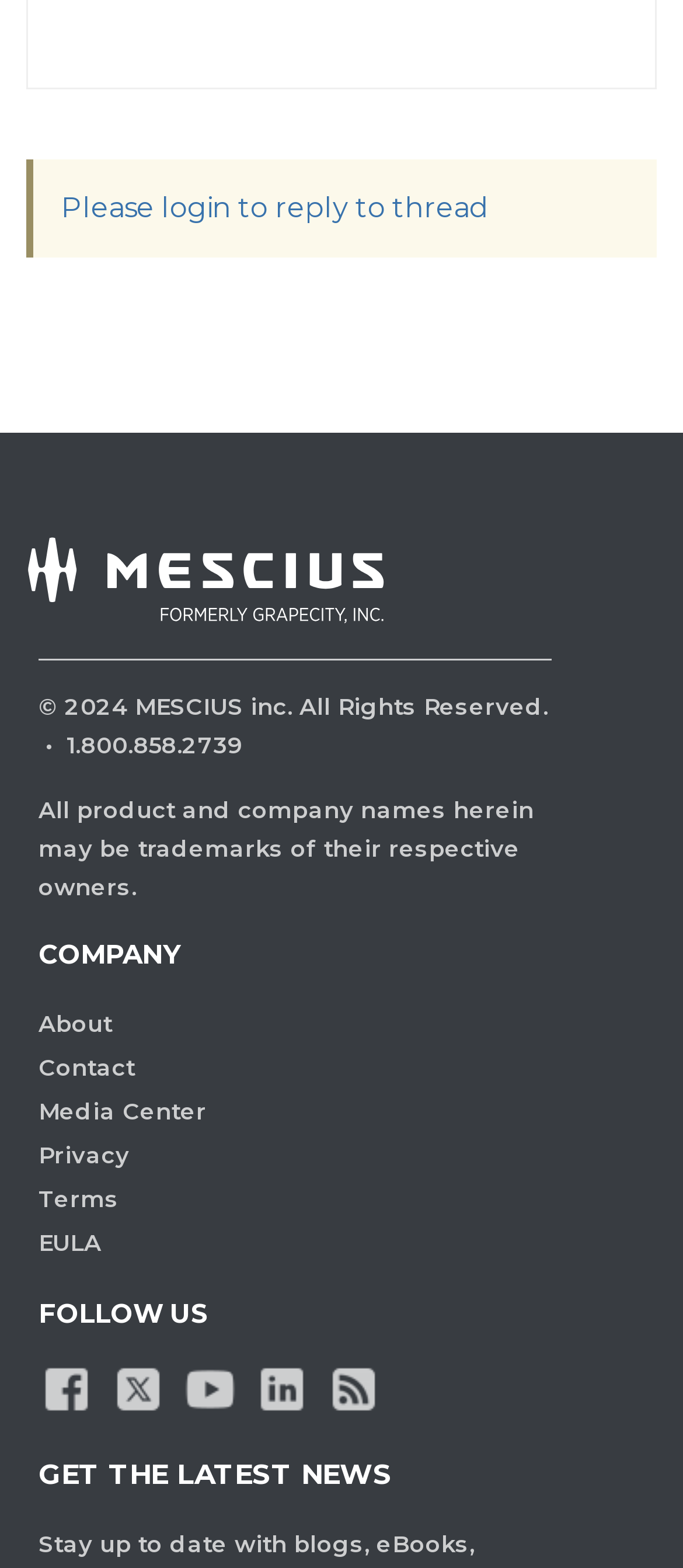What is the section title above the links 'About', 'Contact', etc.?
Examine the image and give a concise answer in one word or a short phrase.

COMPANY